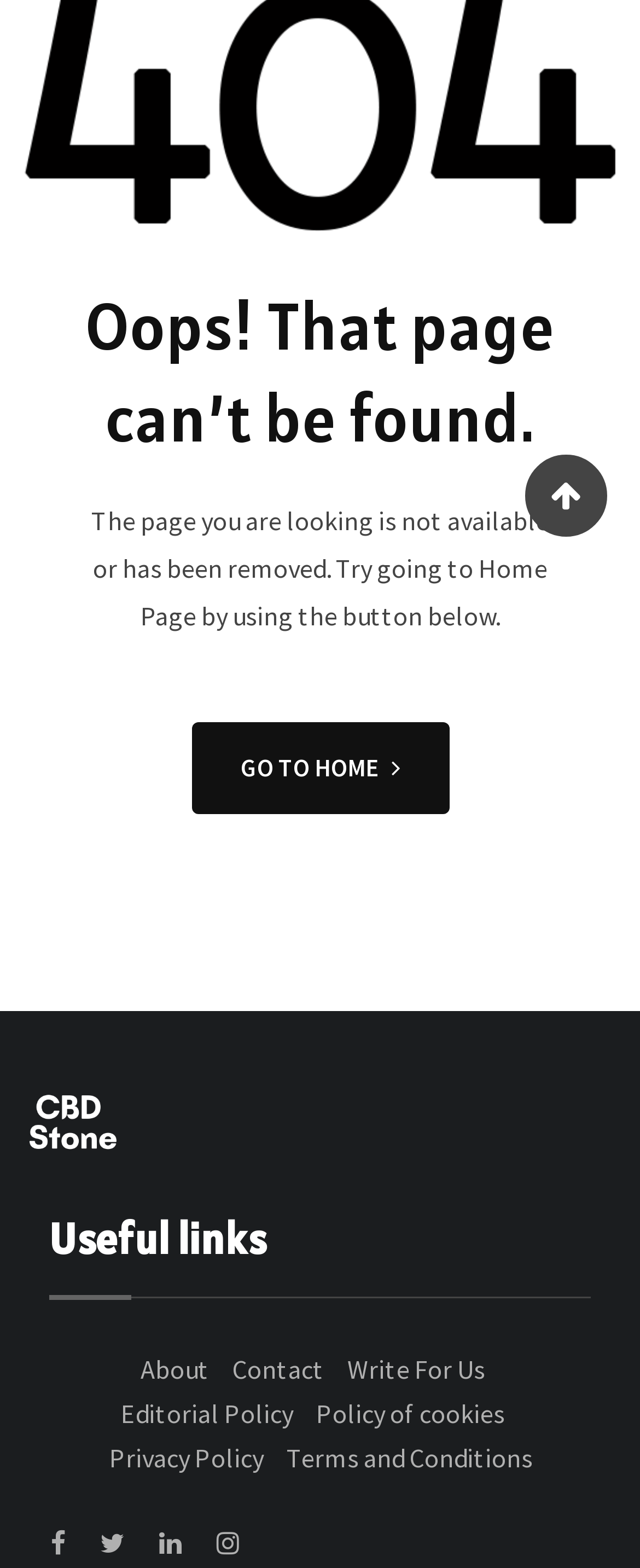Find the UI element described as: "Privacy Policy" and predict its bounding box coordinates. Ensure the coordinates are four float numbers between 0 and 1, [left, top, right, bottom].

[0.171, 0.919, 0.412, 0.94]